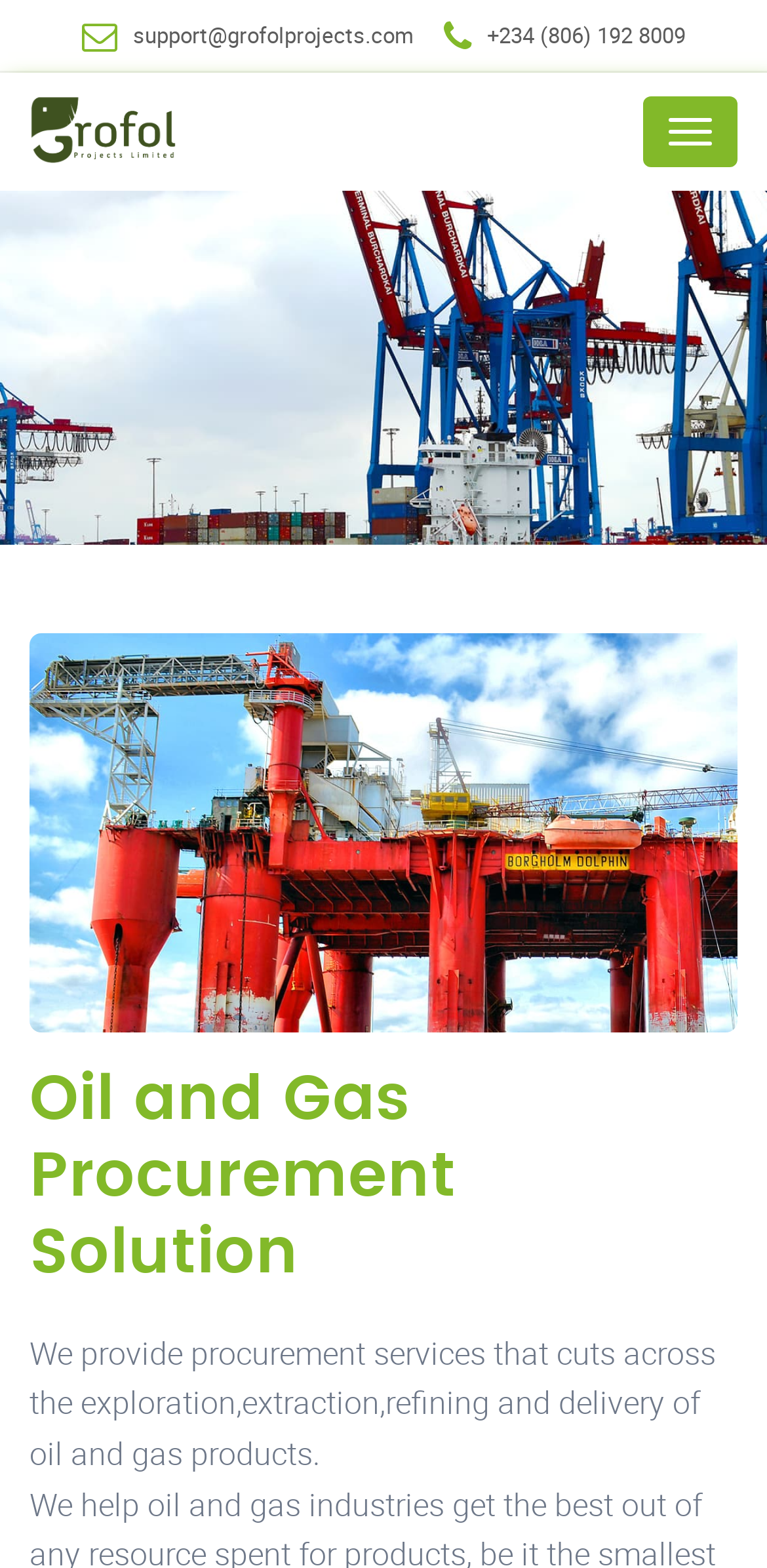Please examine the image and answer the question with a detailed explanation:
What is the scope of the company's procurement services?

I found the scope of the company's procurement services by reading the static text on the page, which states that the company provides procurement services that cut across the exploration, extraction, refining, and delivery of oil and gas products.